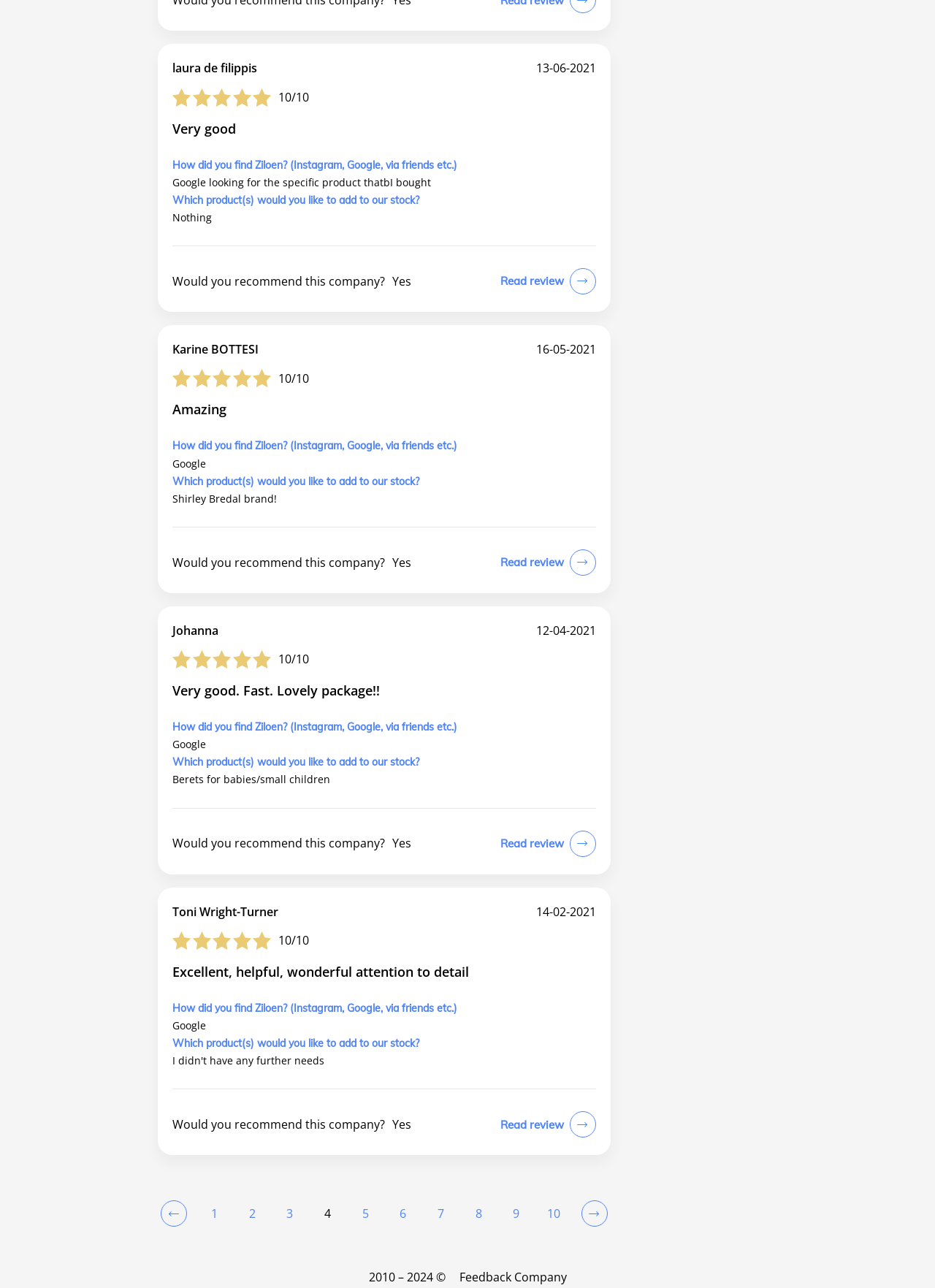What is the rating of Laura de Filippis' review?
Please provide a full and detailed response to the question.

Based on the review section of Laura de Filippis, the rating is indicated as '10/10' which is a perfect score.